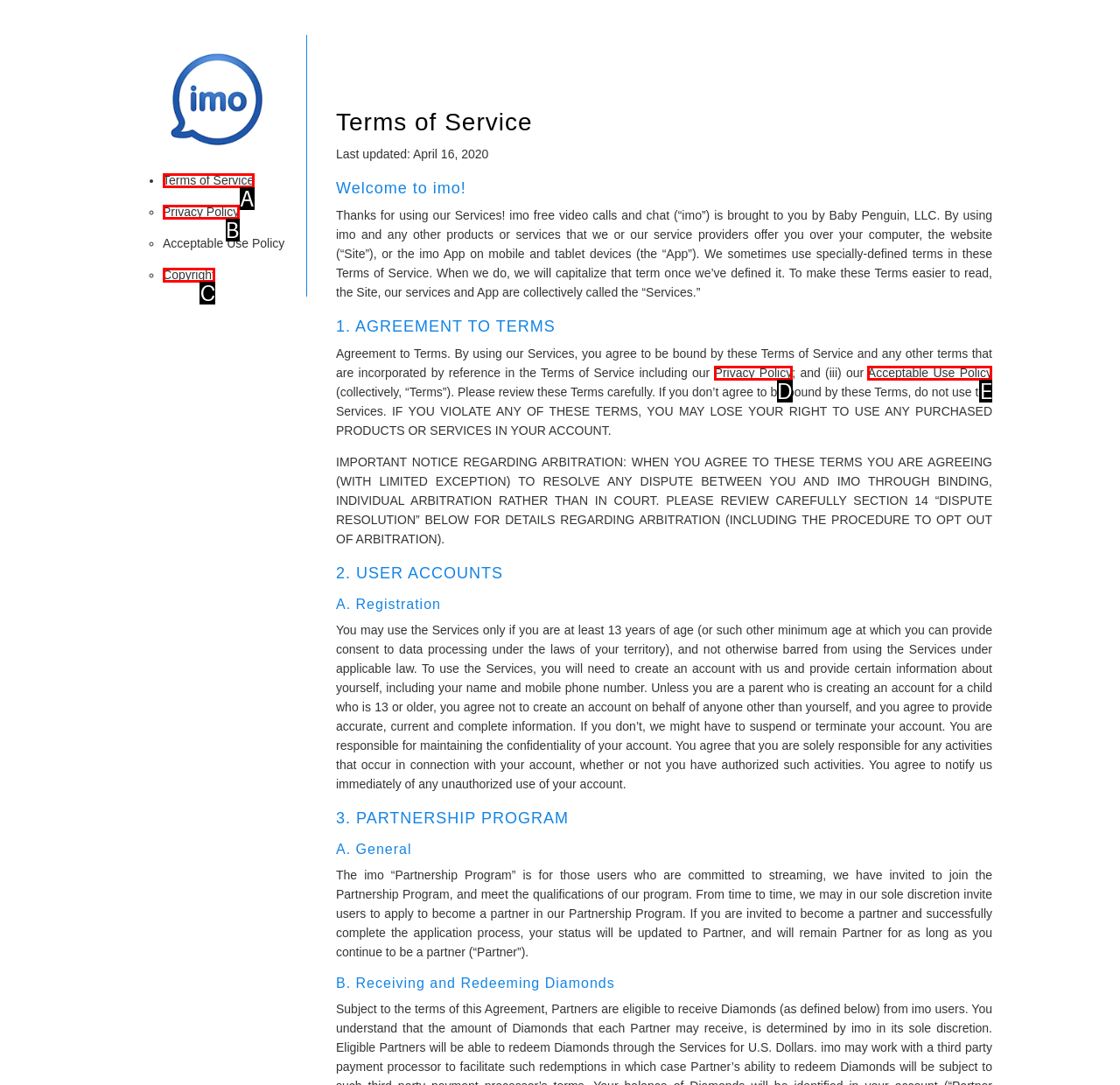Please select the letter of the HTML element that fits the description: Privacy Policy. Answer with the option's letter directly.

B